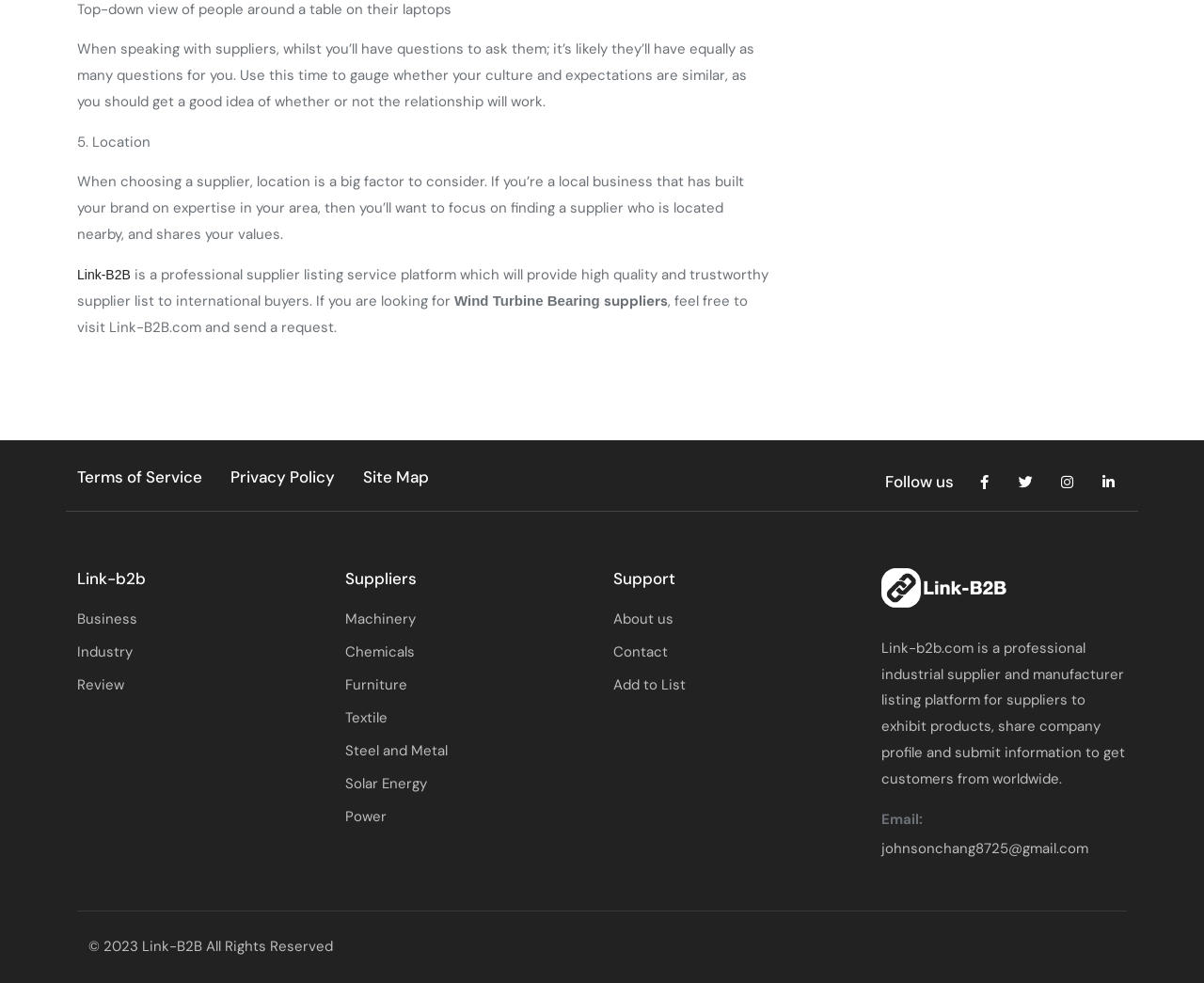What is the relationship between Link-B2B and its suppliers?
With the help of the image, please provide a detailed response to the question.

The webpage suggests that Link-B2B is a platform that connects buyers with suppliers, and the suppliers are expected to share their company profiles and product information. This implies a partnership or collaborative relationship between Link-B2B and its suppliers.